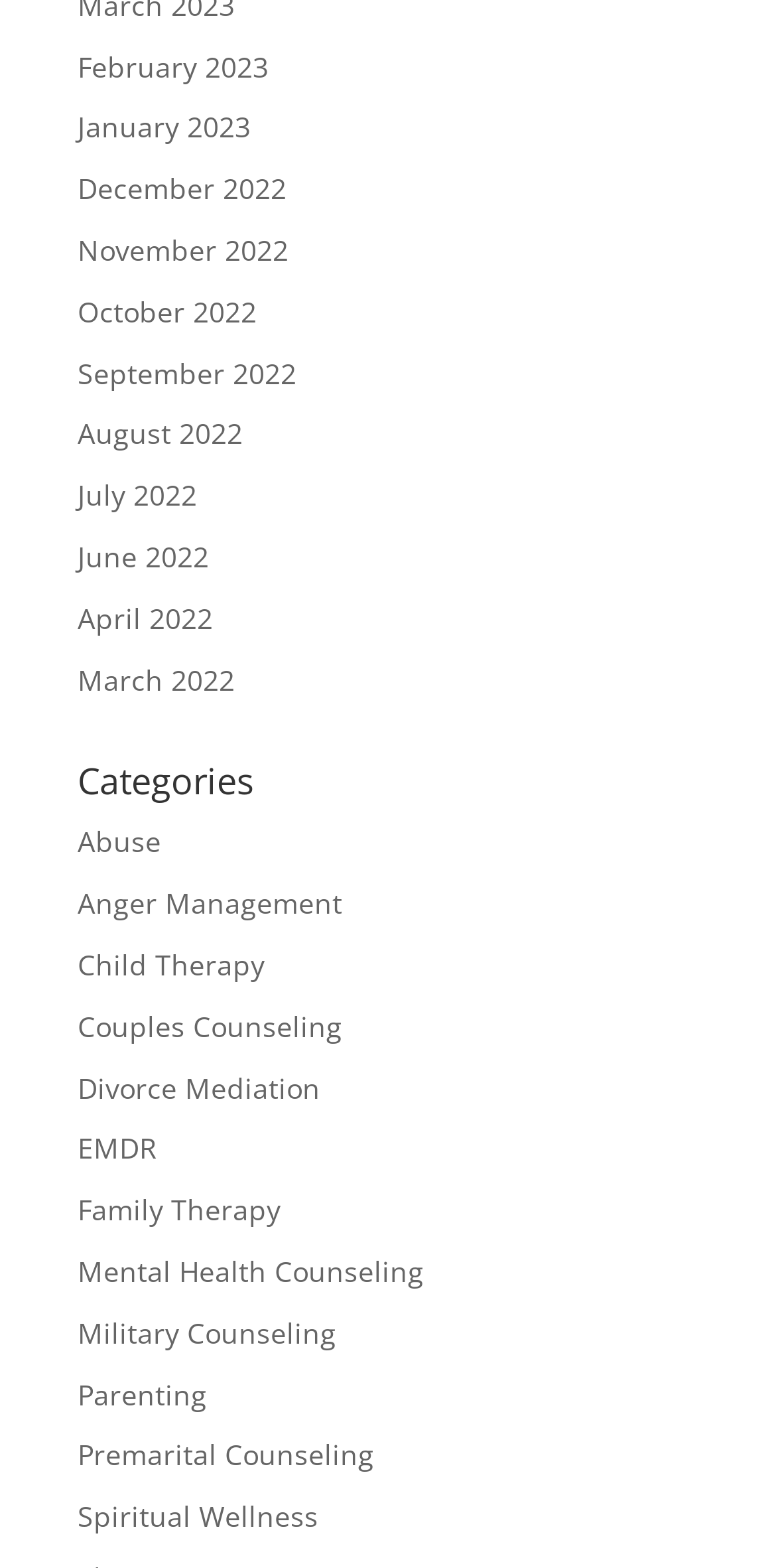Determine the bounding box coordinates for the element that should be clicked to follow this instruction: "view February 2023". The coordinates should be given as four float numbers between 0 and 1, in the format [left, top, right, bottom].

[0.1, 0.03, 0.346, 0.054]